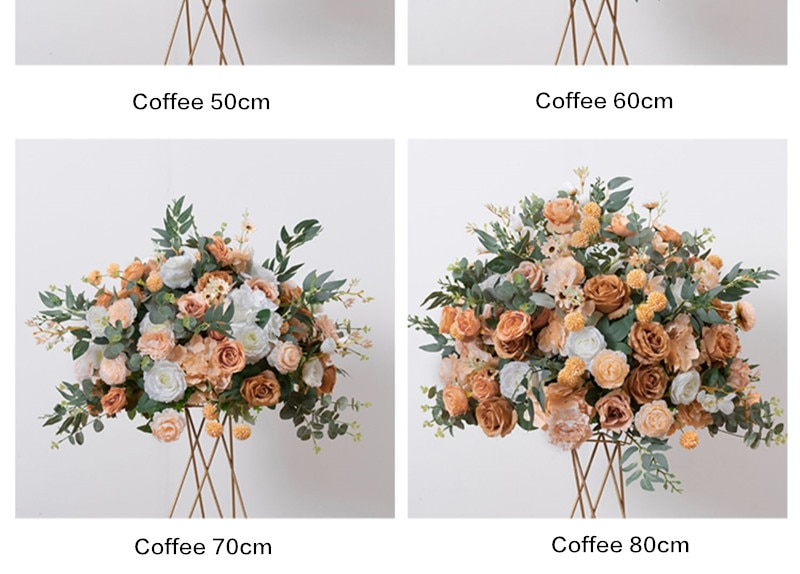Illustrate the image with a detailed caption.

The image showcases an attractive arrangement of artificial flowers displayed on a stylish iron flower pot stand. The flowers are artfully arranged in varying shades of peach, cream, and soft green, creating a visually pleasing composition. Below the arrangement, there are labels indicating different sizes: "Coffee 50cm," "Coffee 60cm," "Coffee 70cm," and "Coffee 80cm," suggesting that the floral display is available in multiple heights to fit various decor needs. The elegant combination of colors and textures makes this floral arrangement a suitable choice for events, home decor, or special occasions, providing a touch of natural beauty without the maintenance of real flowers.